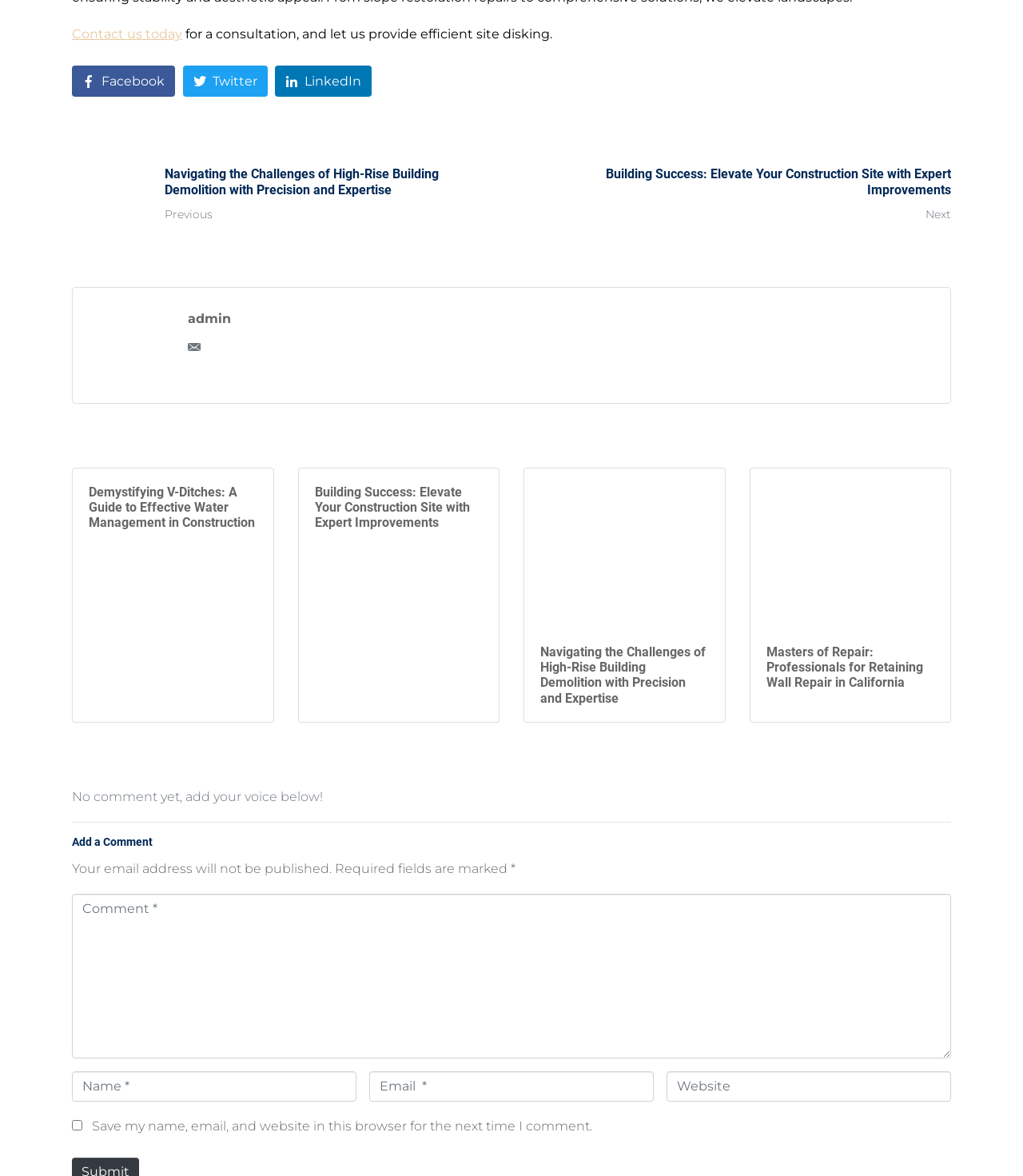Locate the bounding box coordinates of the segment that needs to be clicked to meet this instruction: "Read more about high-rise building demolition".

[0.059, 0.132, 0.5, 0.2]